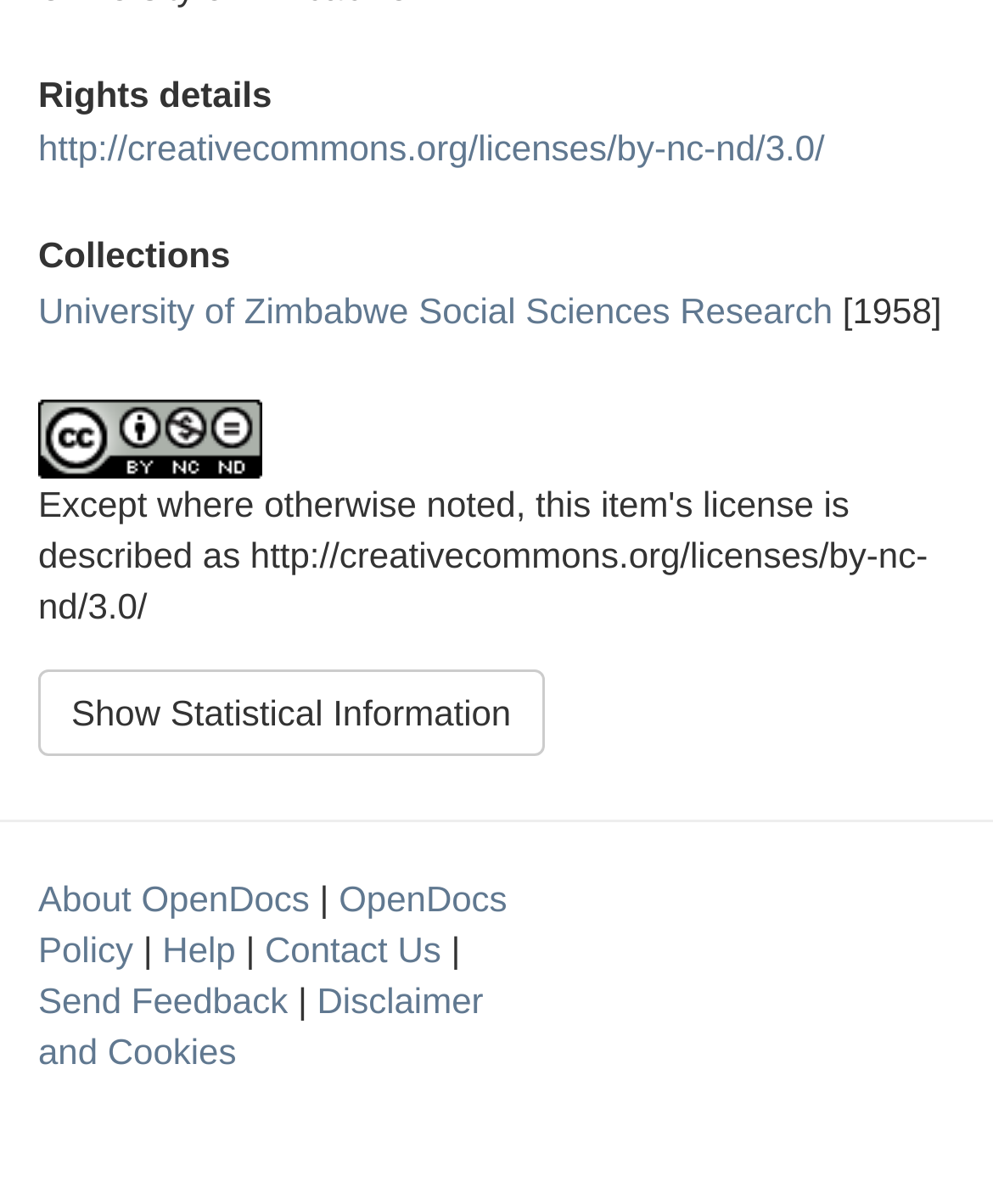What type of license is used?
Using the image as a reference, answer the question with a short word or phrase.

by-nc-nd/3.0